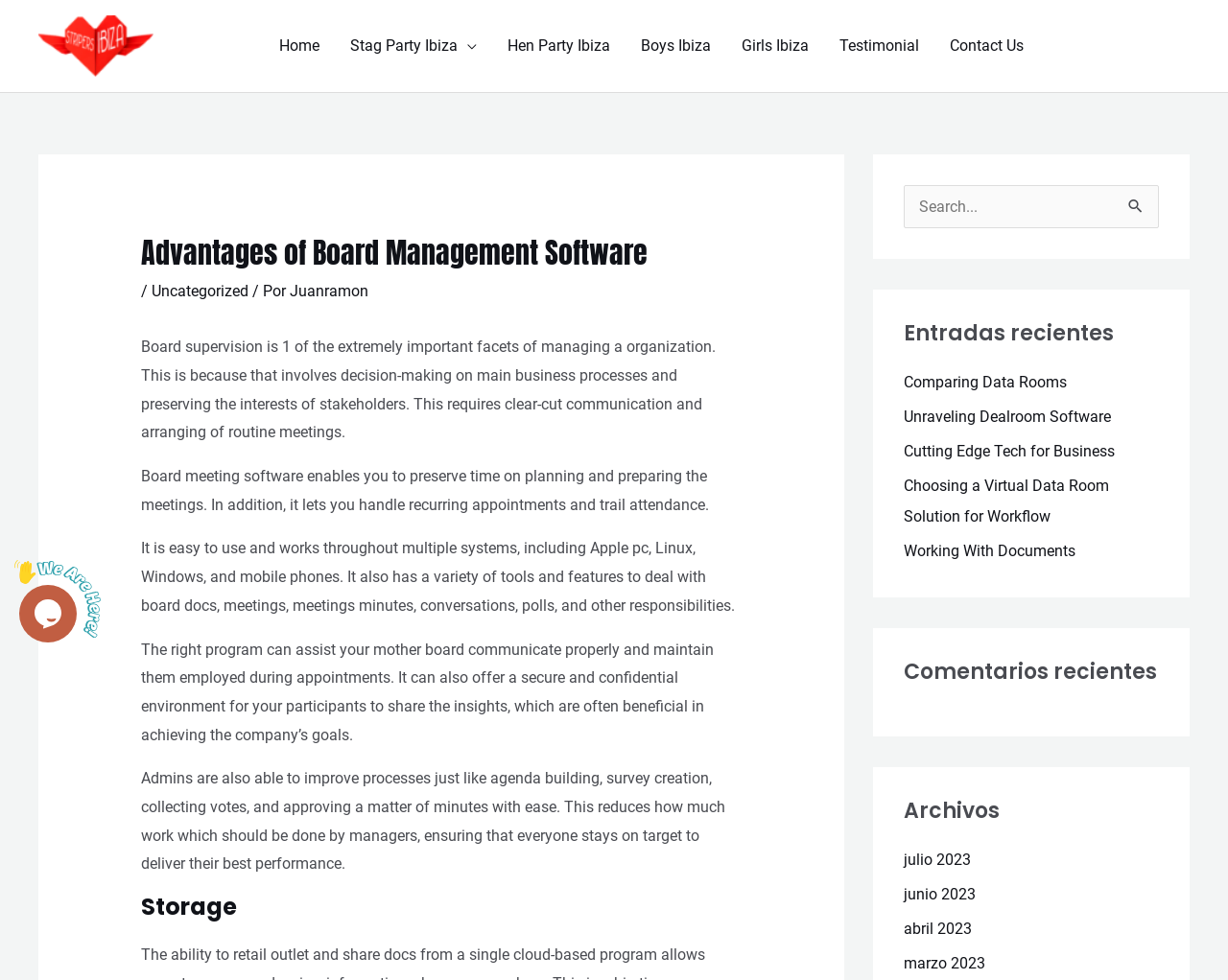Identify the bounding box coordinates for the region of the element that should be clicked to carry out the instruction: "Search for something". The bounding box coordinates should be four float numbers between 0 and 1, i.e., [left, top, right, bottom].

[0.736, 0.188, 0.944, 0.232]